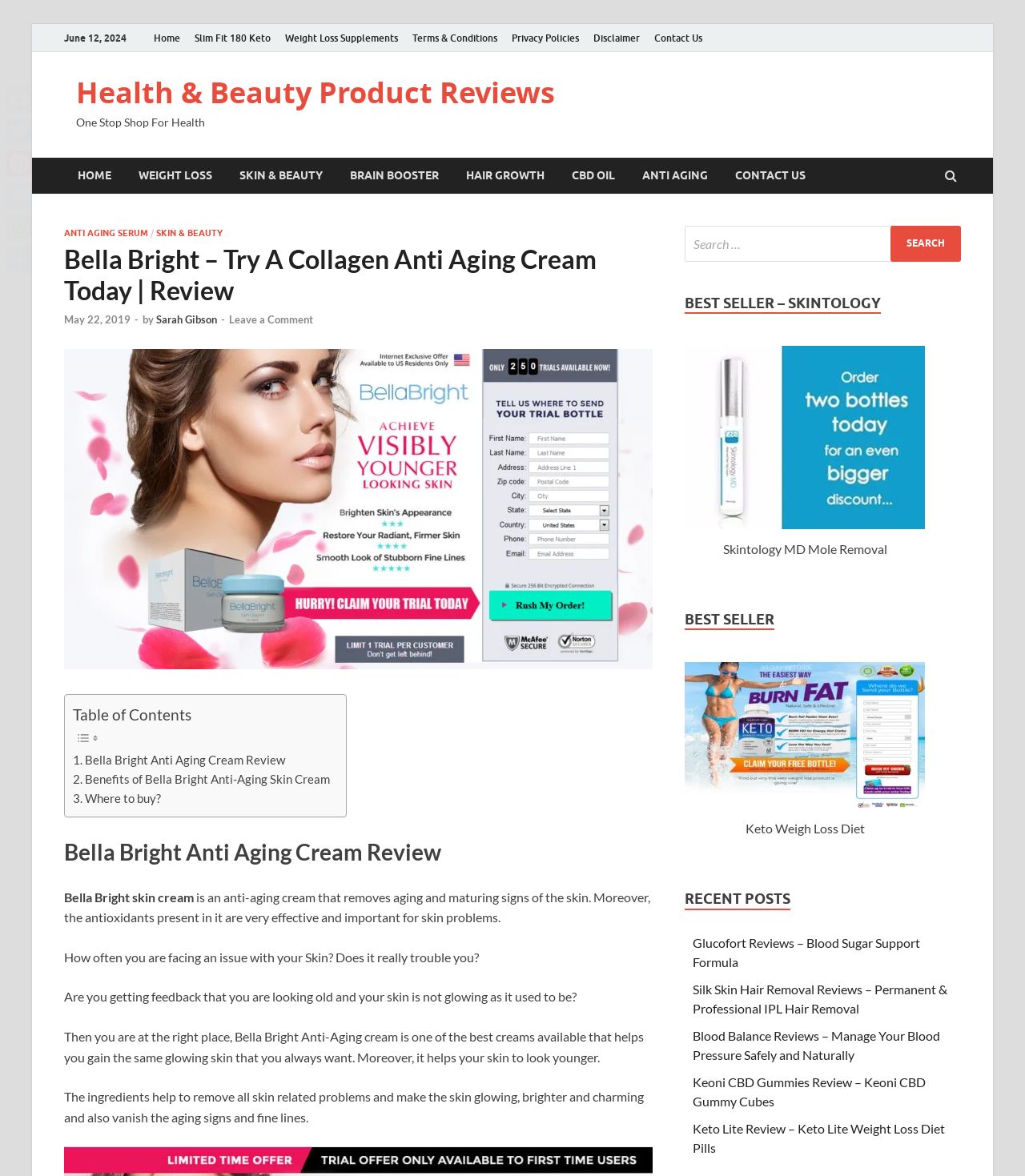What is the purpose of the Bella Bright cream?
Answer the question with a detailed explanation, including all necessary information.

The purpose of the Bella Bright cream can be inferred from the static text element that describes it as 'an anti-aging cream that removes aging and maturing signs of the skin'.